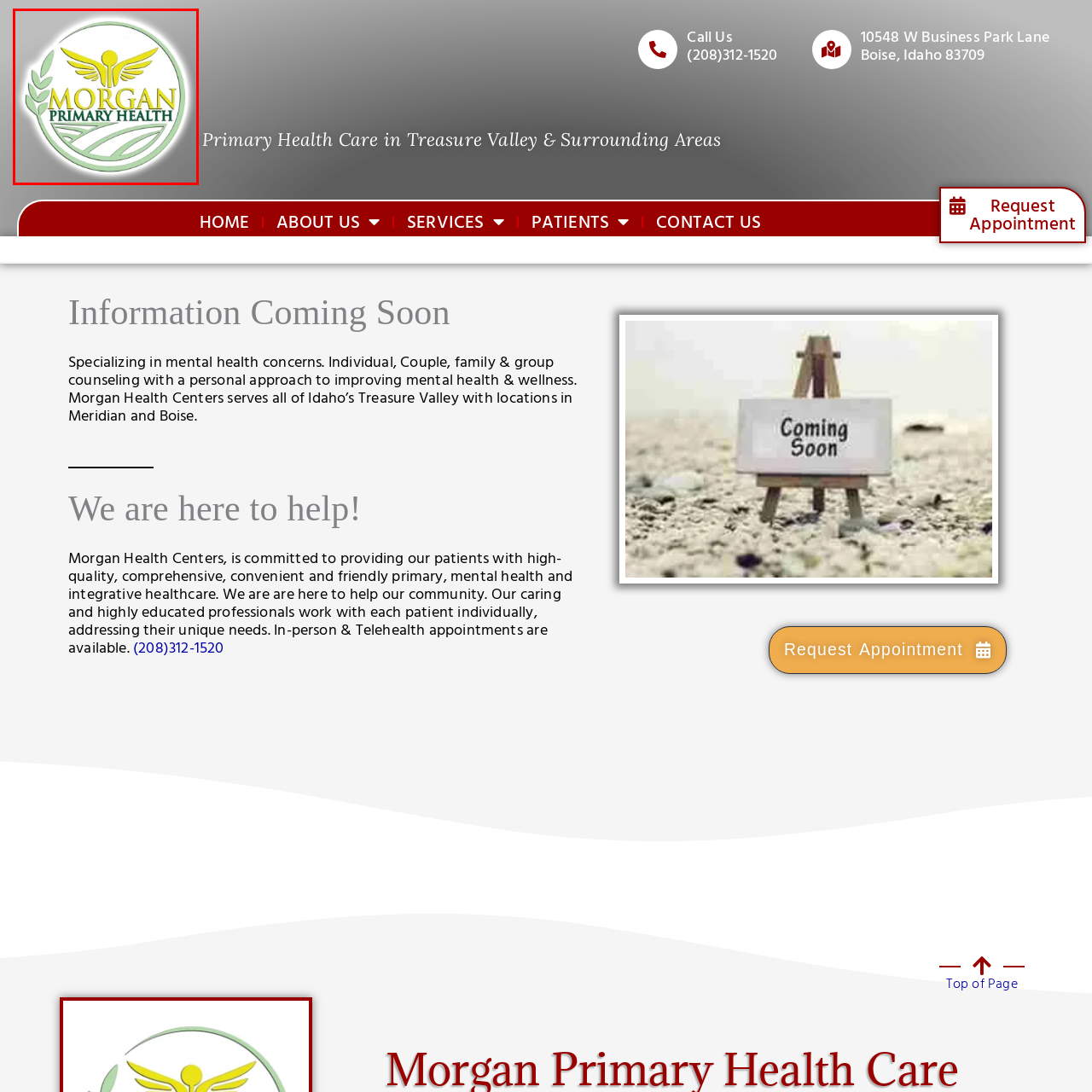Look at the image within the red outline, What region does Morgan Primary Health serve? Answer with one word or phrase.

Idaho